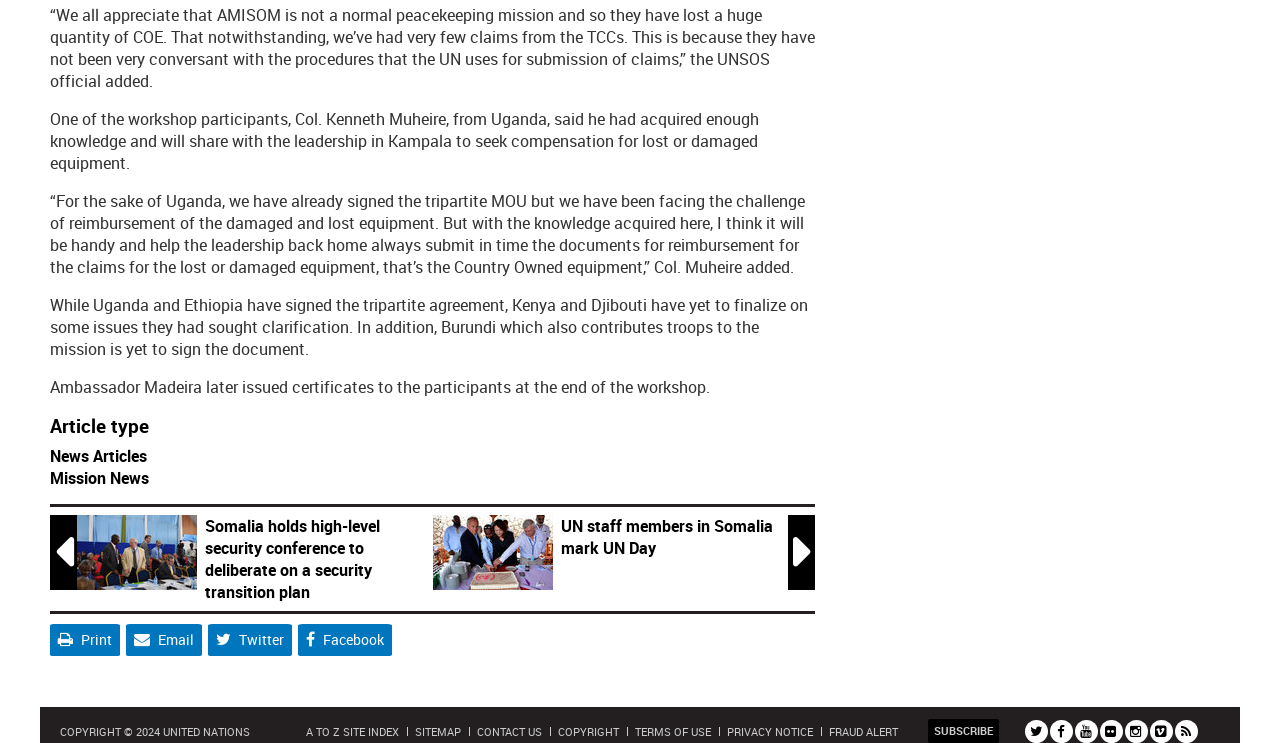Determine the bounding box coordinates for the area you should click to complete the following instruction: "Click on 'News Articles'".

[0.039, 0.599, 0.115, 0.629]